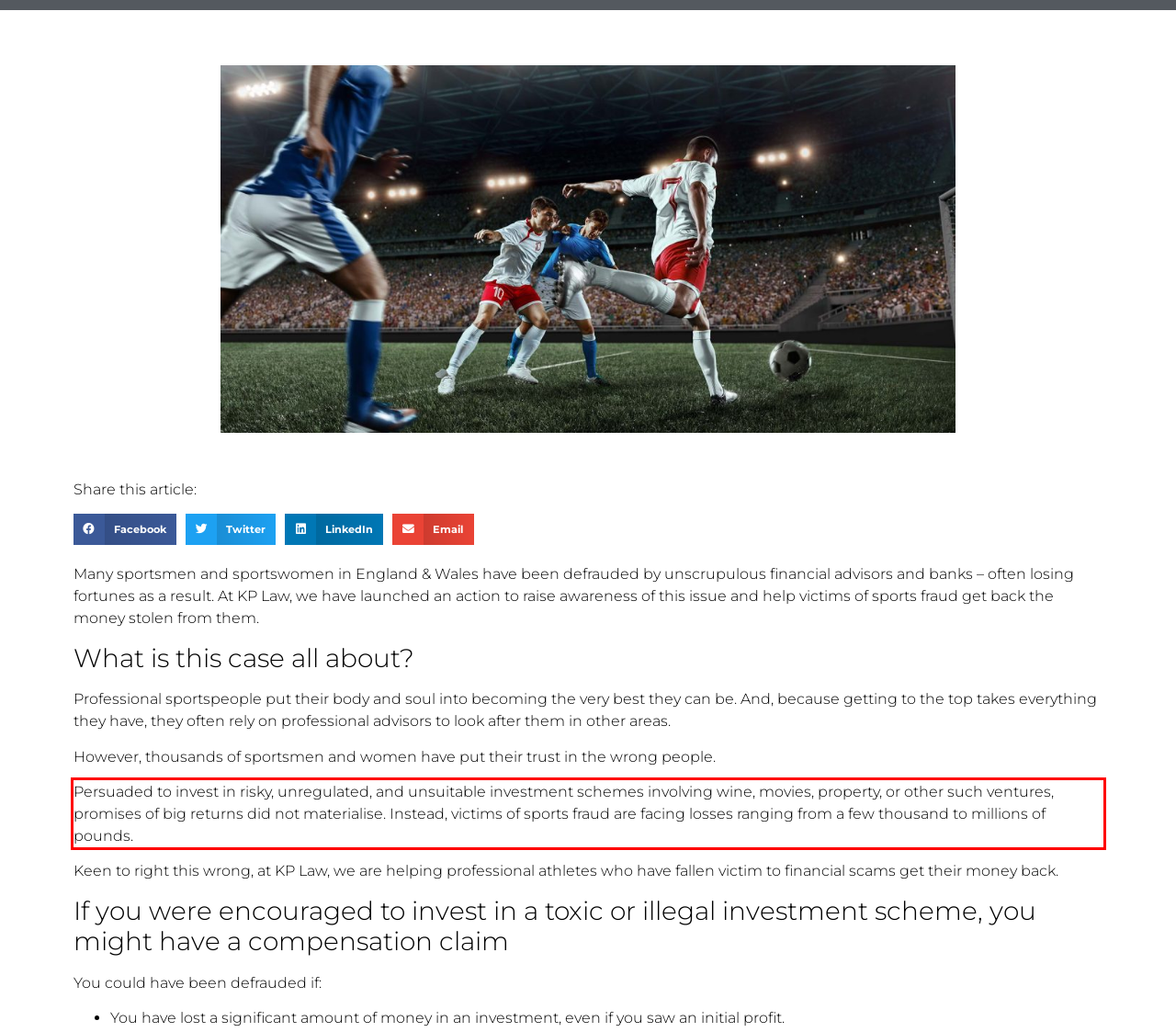You are given a screenshot with a red rectangle. Identify and extract the text within this red bounding box using OCR.

Persuaded to invest in risky, unregulated, and unsuitable investment schemes involving wine, movies, property, or other such ventures, promises of big returns did not materialise. Instead, victims of sports fraud are facing losses ranging from a few thousand to millions of pounds.